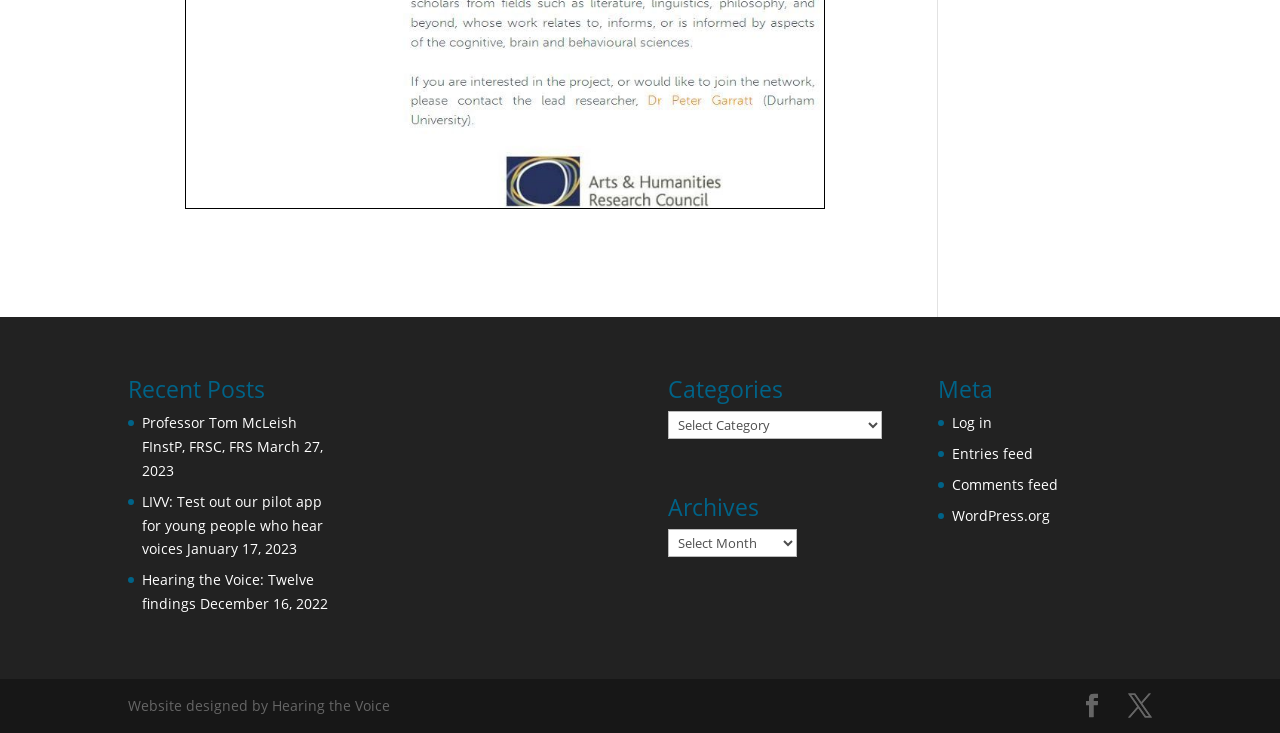Answer this question in one word or a short phrase: What is the name of the professor mentioned?

Professor Tom McLeish